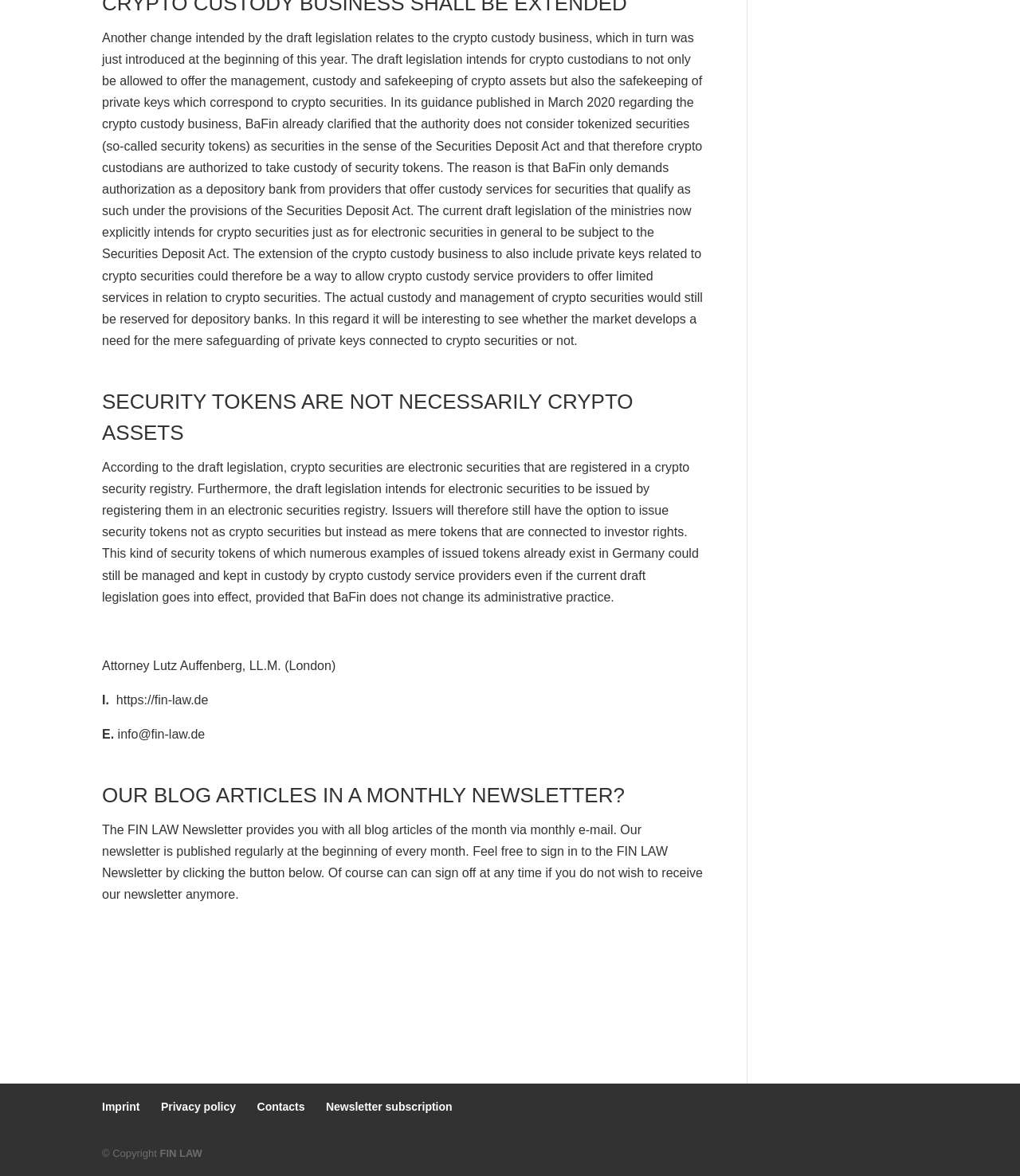What is the purpose of the FIN LAW Newsletter?
Please give a detailed and elaborate answer to the question based on the image.

The FIN LAW Newsletter provides readers with all blog articles of the month via a monthly email, as stated in the section 'OUR BLOG ARTICLES IN A MONTHLY NEWSLETTER?'.